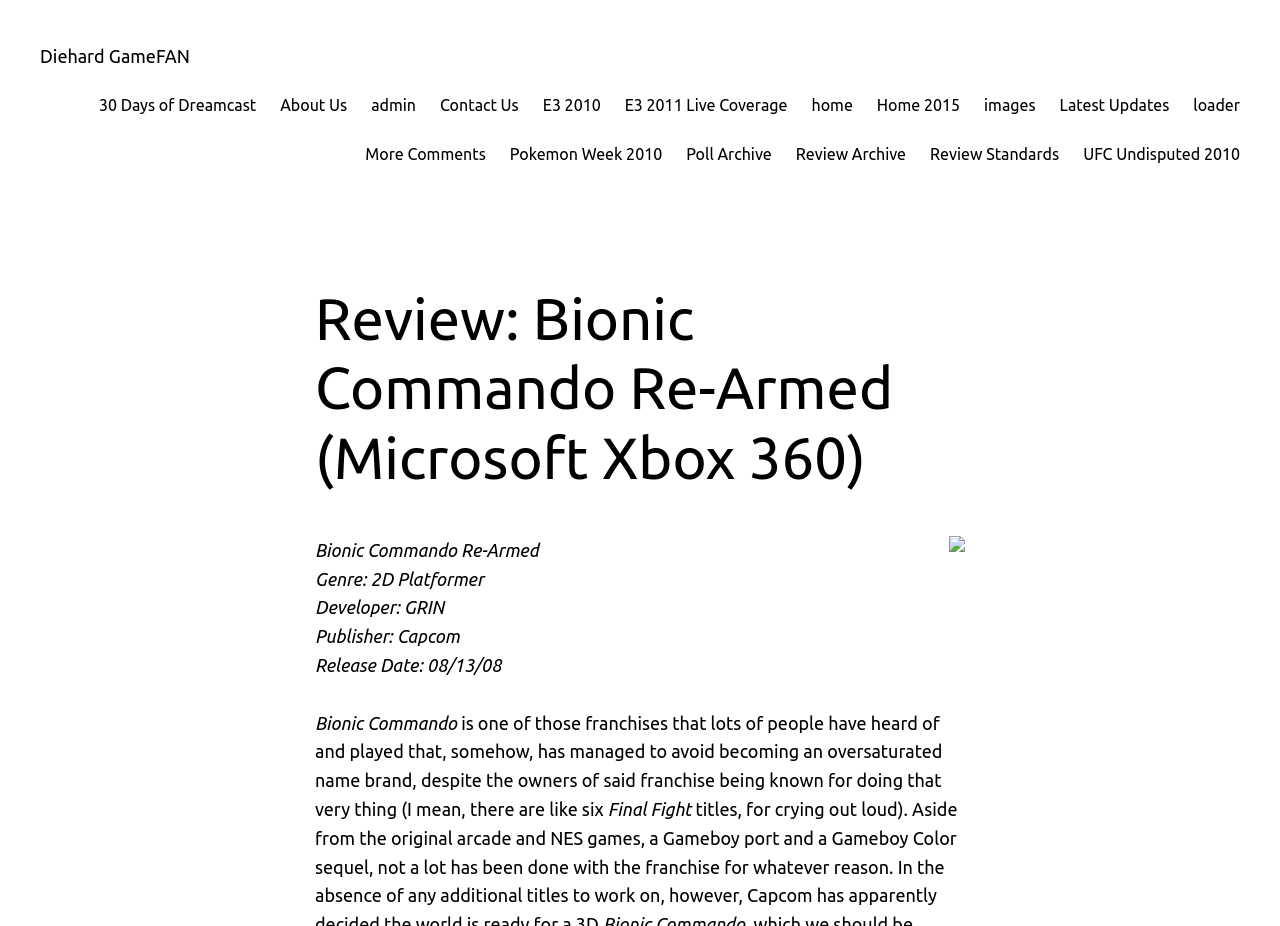How many links are present in the top section of the webpage?
Provide a fully detailed and comprehensive answer to the question.

I counted the number of link elements in the top section of the webpage, which includes links like 'Diehard GameFAN', '30 Days of Dreamcast', and so on, and found that there are 9 links in total.